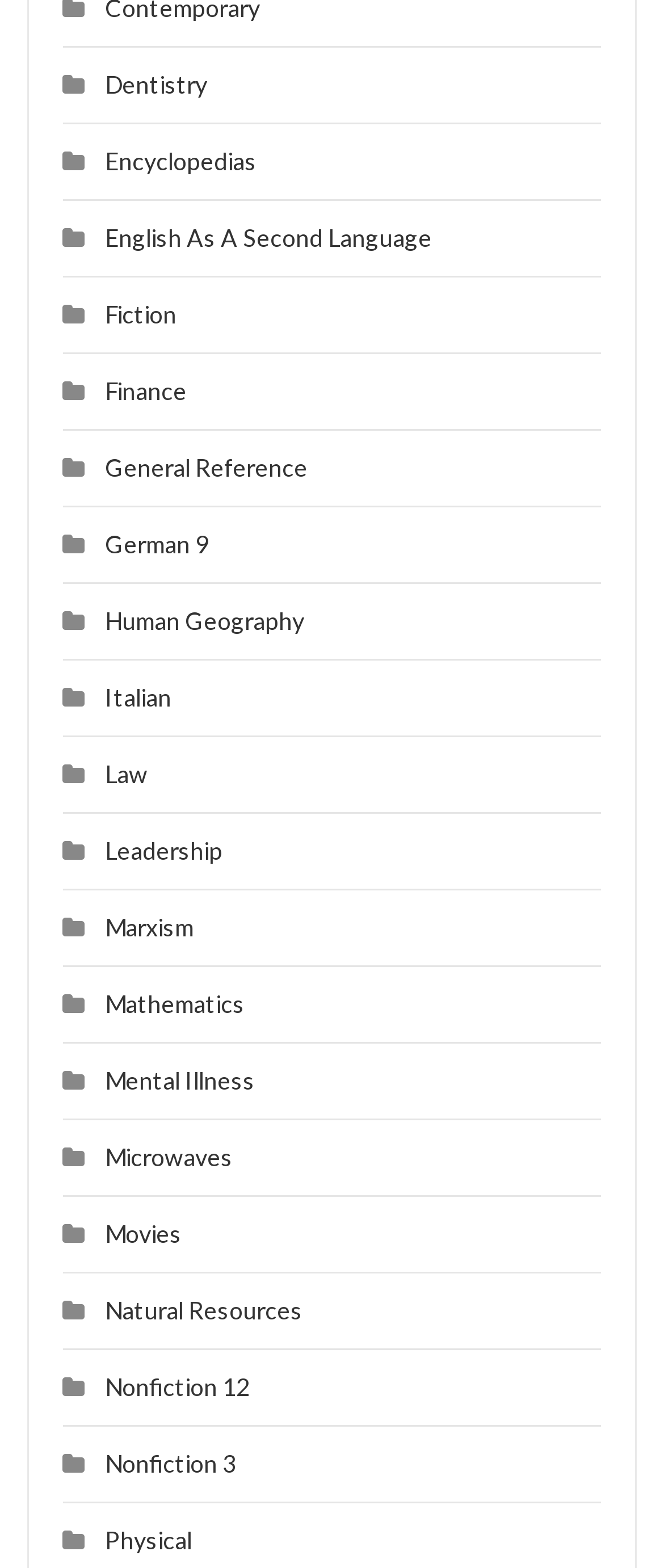Given the element description, predict the bounding box coordinates in the format (top-left x, top-left y, bottom-right x, bottom-right y). Make sure all values are between 0 and 1. Here is the element description: English As A Second Language

[0.158, 0.142, 0.65, 0.161]